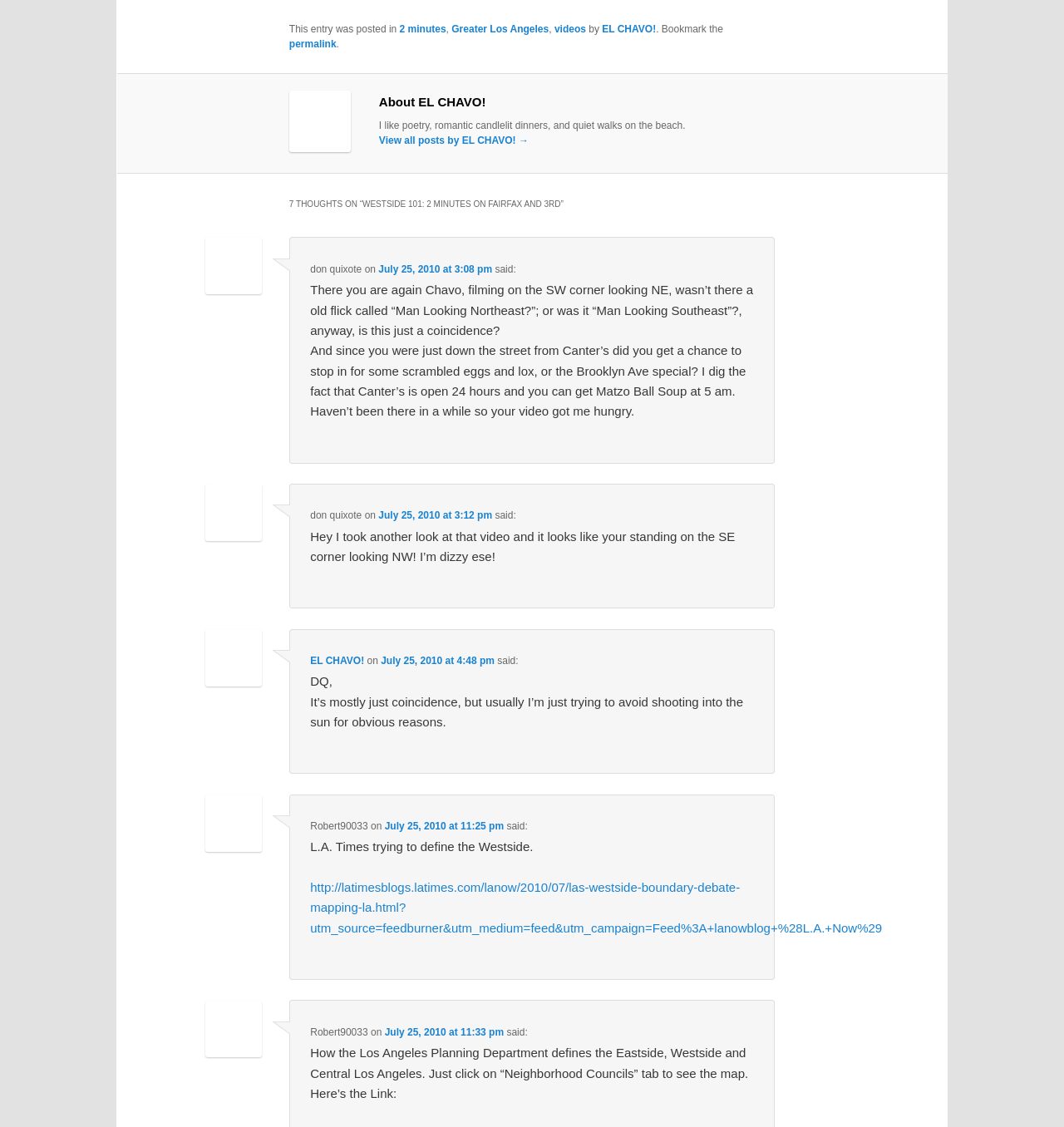Could you locate the bounding box coordinates for the section that should be clicked to accomplish this task: "View Maps & Directions".

None